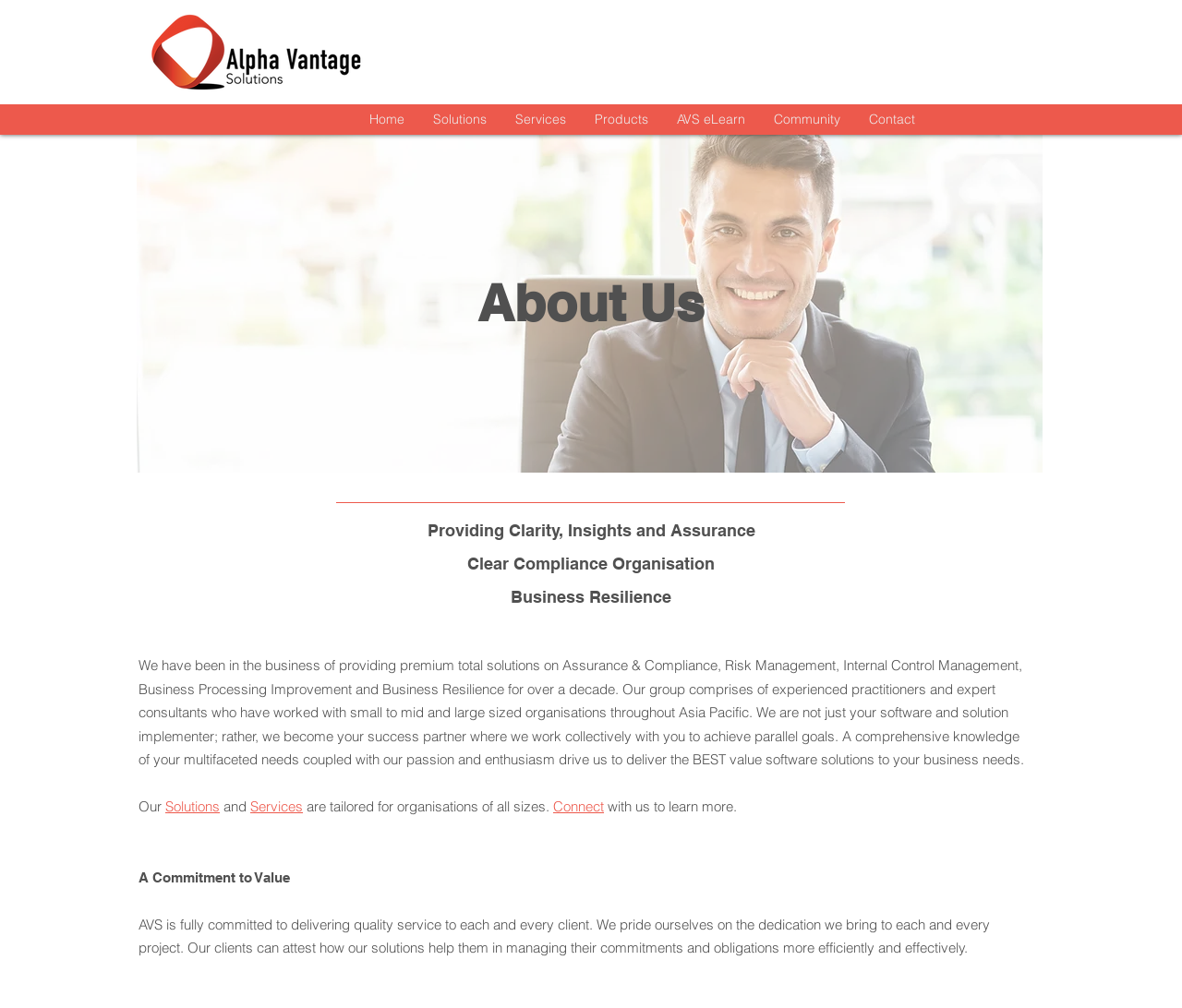Please determine the bounding box coordinates of the element to click in order to execute the following instruction: "View the About Us page". The coordinates should be four float numbers between 0 and 1, specified as [left, top, right, bottom].

[0.117, 0.269, 0.883, 0.332]